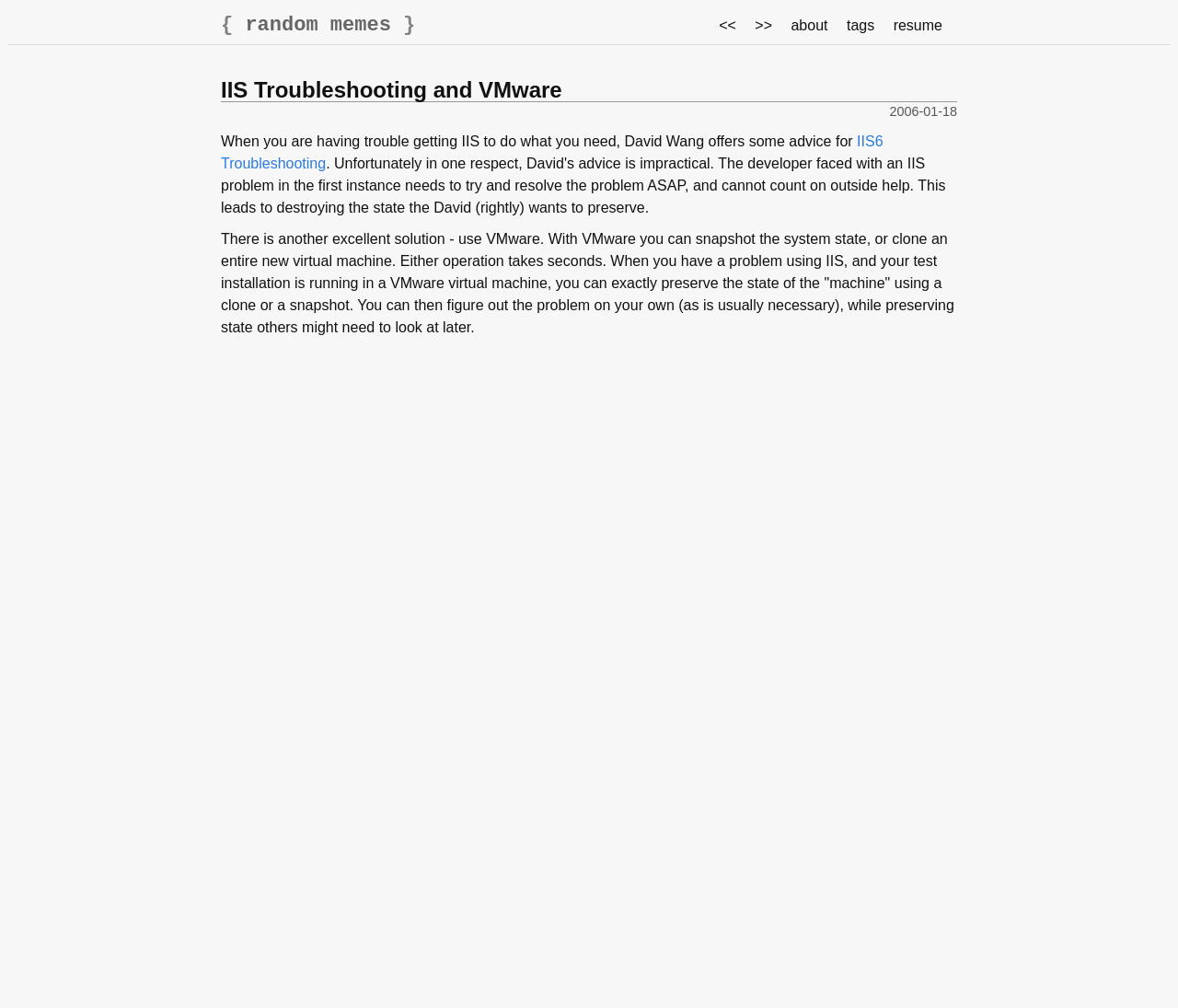Generate a comprehensive caption for the webpage you are viewing.

The webpage is about IIS troubleshooting and VMware. At the top, there is a navigation menu with links to "random memes", "<<", ">>", "about", "tags", and "resume". Below the navigation menu, there is a main section with a heading that reads "IIS Troubleshooting and VMware". 

To the right of the heading, there is a date "2006-01-18". Below the heading, there is a paragraph of text that introduces the topic of IIS troubleshooting and mentions David Wang's advice. The paragraph also contains a link to "IIS6 Troubleshooting". 

Further down, there is a longer block of text that discusses the benefits of using VMware for troubleshooting IIS problems. It explains how VMware allows users to snapshot or clone virtual machines, which can help preserve the state of the system and facilitate problem-solving.